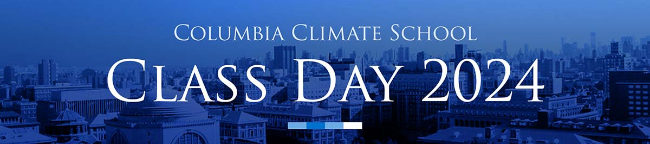Generate an elaborate caption that includes all aspects of the image.

This image showcases a striking view of the Columbia University campus skyline, prominently featuring the text "Columbia Climate School Class Day 2024 - Congratulations Graduates." The background presents a panoramic vista of the city, enveloped in deep blue hues that evoke a sense of celebration and achievement. This visual marks a special occasion for the graduates of the Climate School, celebrating their accomplishments and the beginning of their journey into the world of climate action and sustainability. It serves as a heartfelt tribute to the Class of 2024, encapsulating their dedication to addressing pressing environmental challenges.